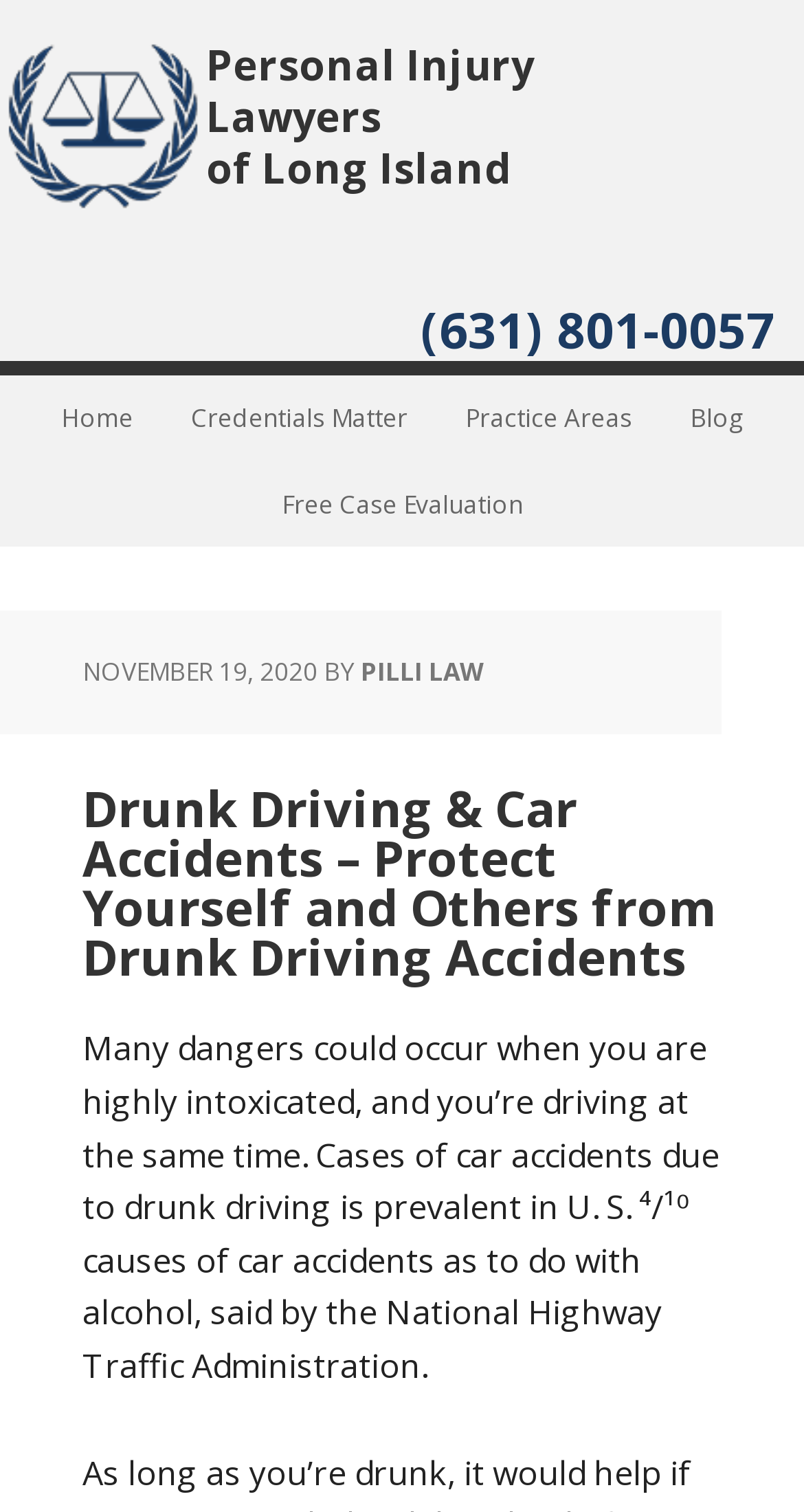What is the date mentioned on the webpage?
Please provide a single word or phrase as your answer based on the screenshot.

NOVEMBER 19, 2020